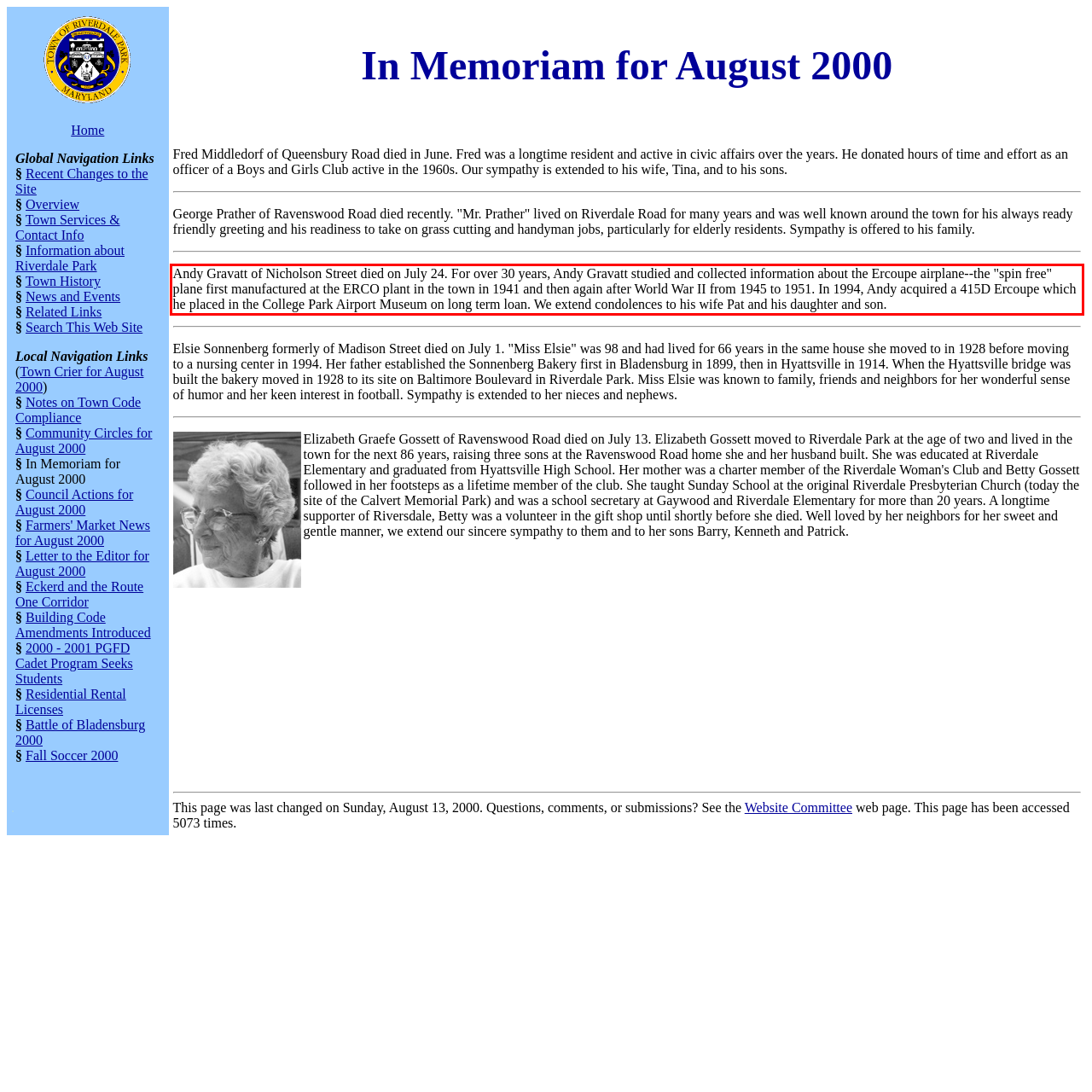Examine the screenshot of the webpage, locate the red bounding box, and generate the text contained within it.

Andy Gravatt of Nicholson Street died on July 24. For over 30 years, Andy Gravatt studied and collected information about the Ercoupe airplane--the "spin free" plane first manufactured at the ERCO plant in the town in 1941 and then again after World War II from 1945 to 1951. In 1994, Andy acquired a 415D Ercoupe which he placed in the College Park Airport Museum on long term loan. We extend condolences to his wife Pat and his daughter and son.